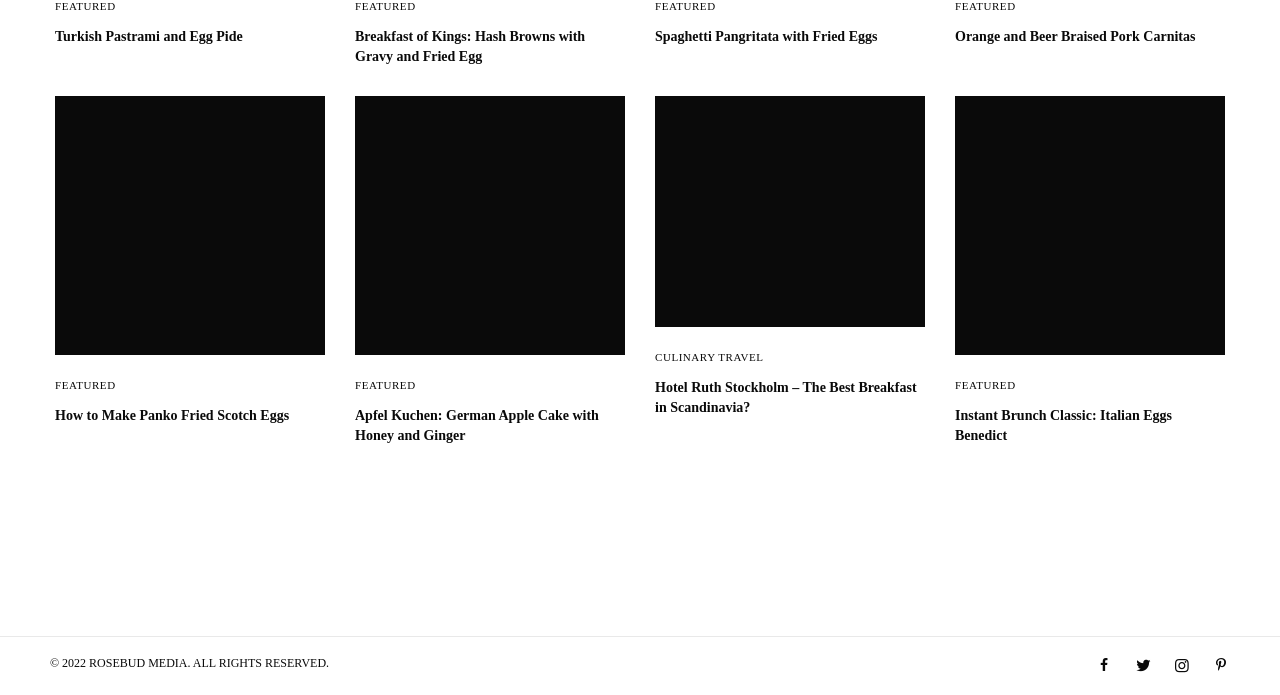Determine the bounding box coordinates for the area that needs to be clicked to fulfill this task: "Read the 'Hotel Ruth Stockholm – The Best Breakfast in Scandinavia?' article". The coordinates must be given as four float numbers between 0 and 1, i.e., [left, top, right, bottom].

[0.512, 0.544, 0.723, 0.601]